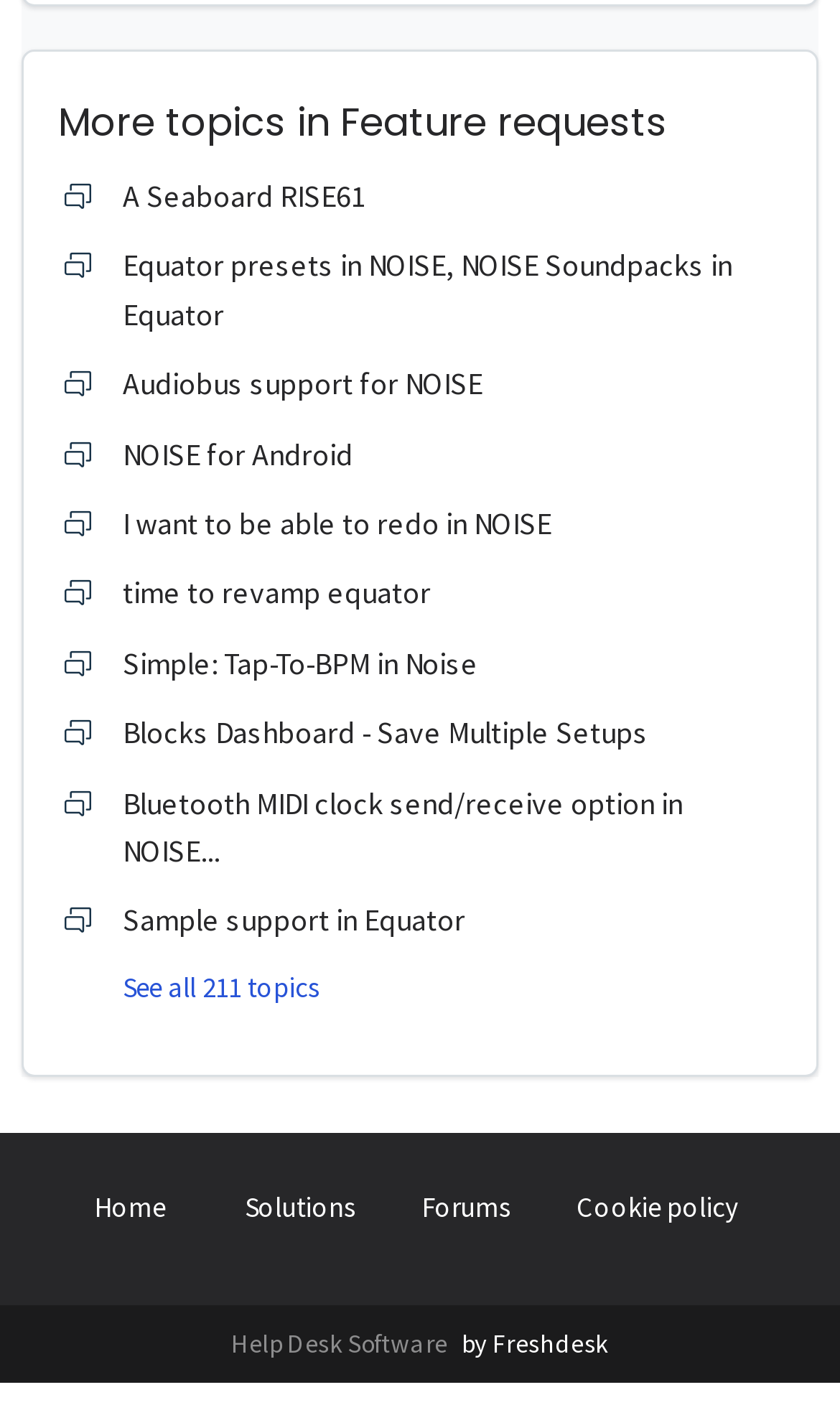What is the name of the help desk software?
Carefully analyze the image and provide a thorough answer to the question.

I looked at the static text element that is a child of the link element with the text 'Help Desk Software', and its OCR text is 'by Freshdesk', which indicates that the name of the help desk software is Freshdesk.